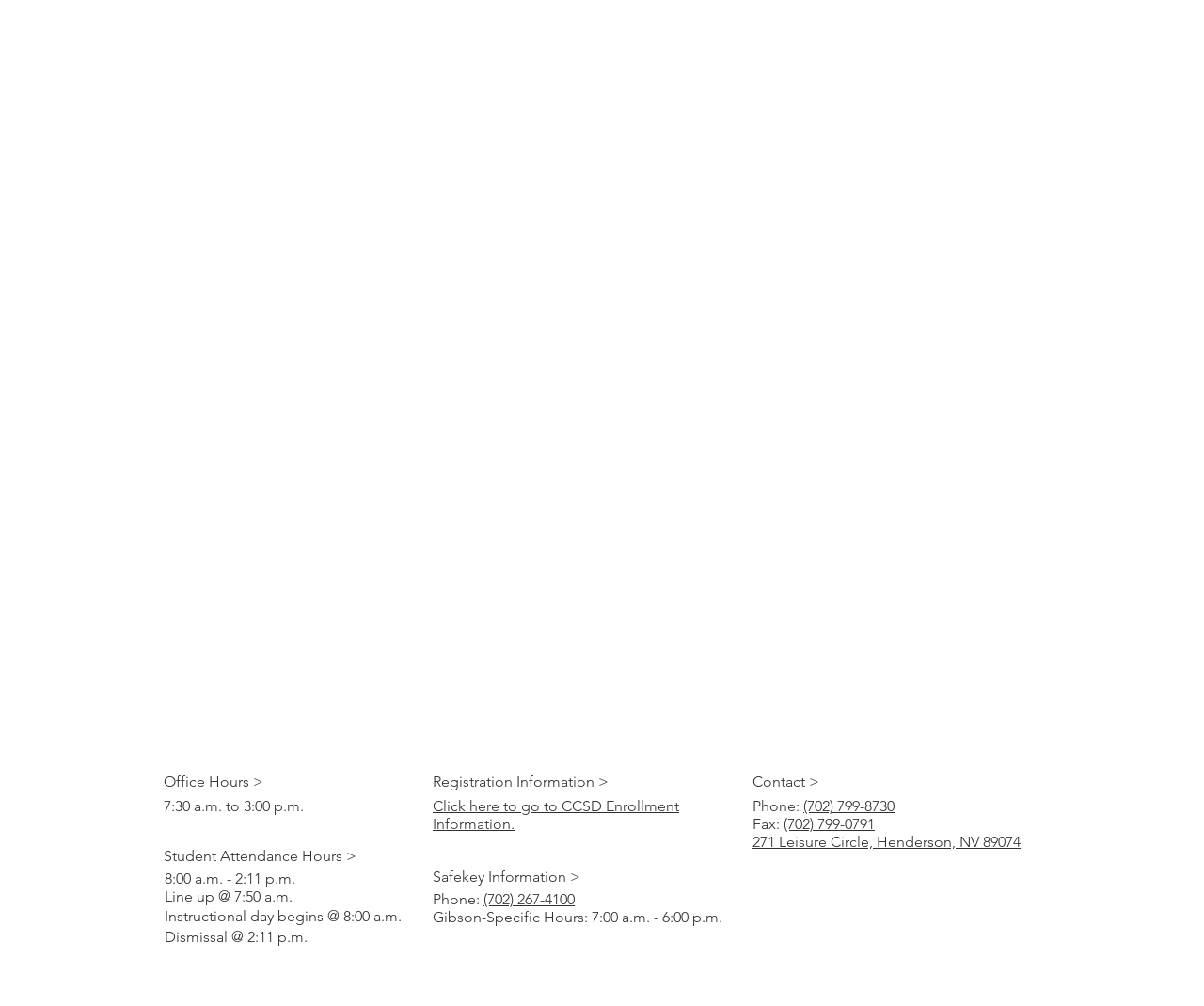Give a succinct answer to this question in a single word or phrase: 
What is the address of the school?

271 Leisure Circle, Henderson, NV 89074